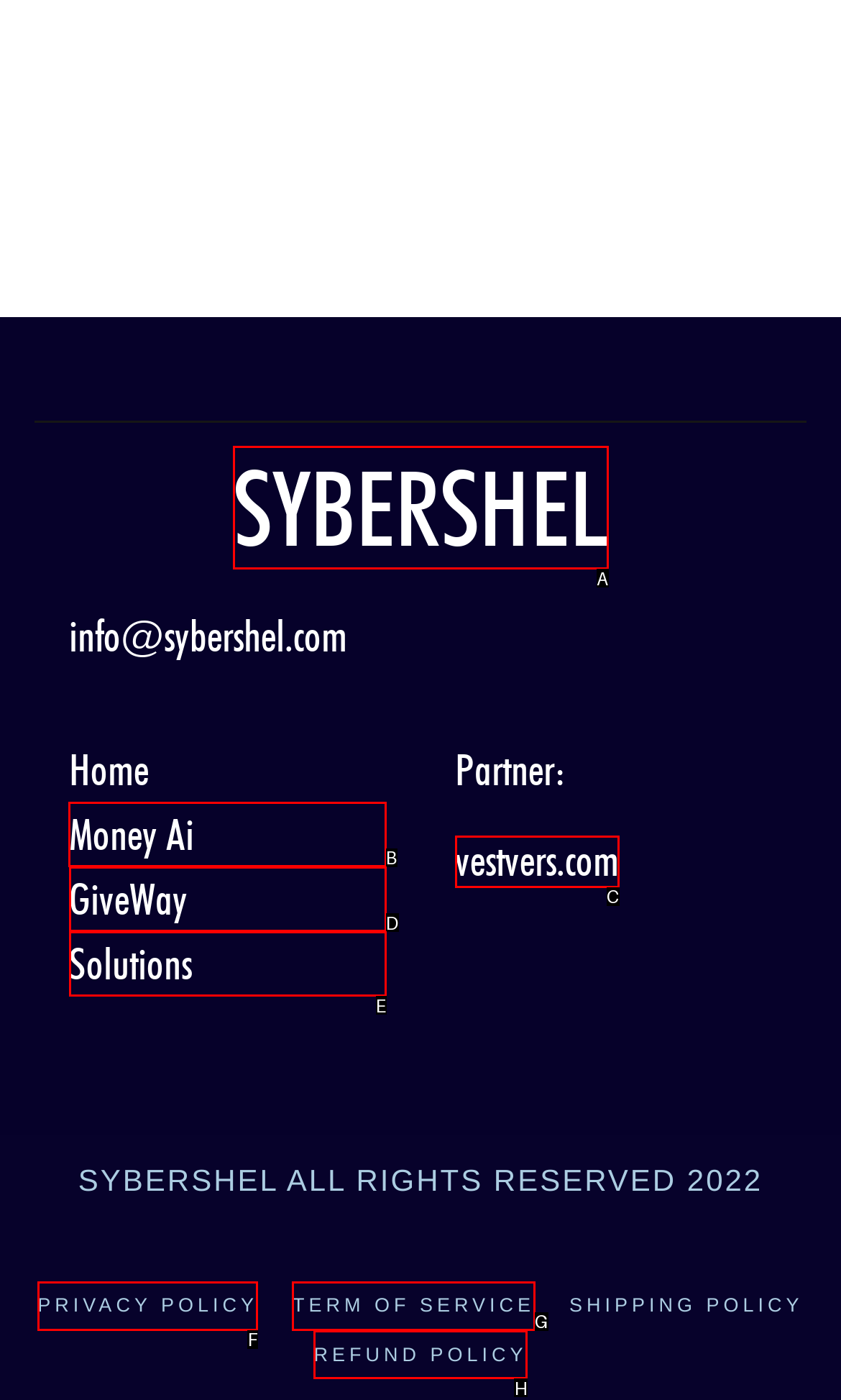For the given instruction: learn about money ai, determine which boxed UI element should be clicked. Answer with the letter of the corresponding option directly.

B